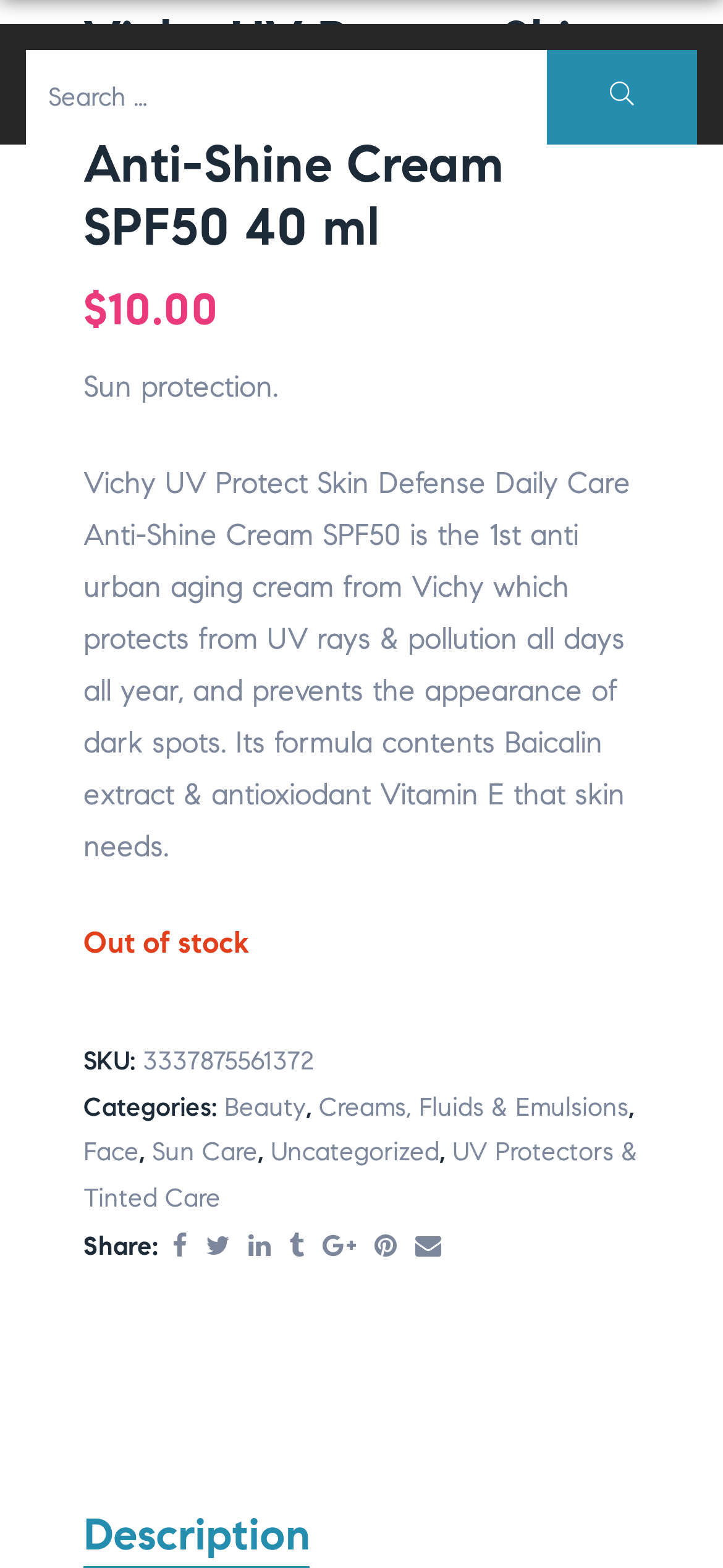What is the SPF of the Vichy UV Protect Skin Defense Daily Care Anti-Shine Cream?
Please respond to the question with as much detail as possible.

The SPF of the Vichy UV Protect Skin Defense Daily Care Anti-Shine Cream is mentioned as 'SPF50' in the heading element with ID 1185.